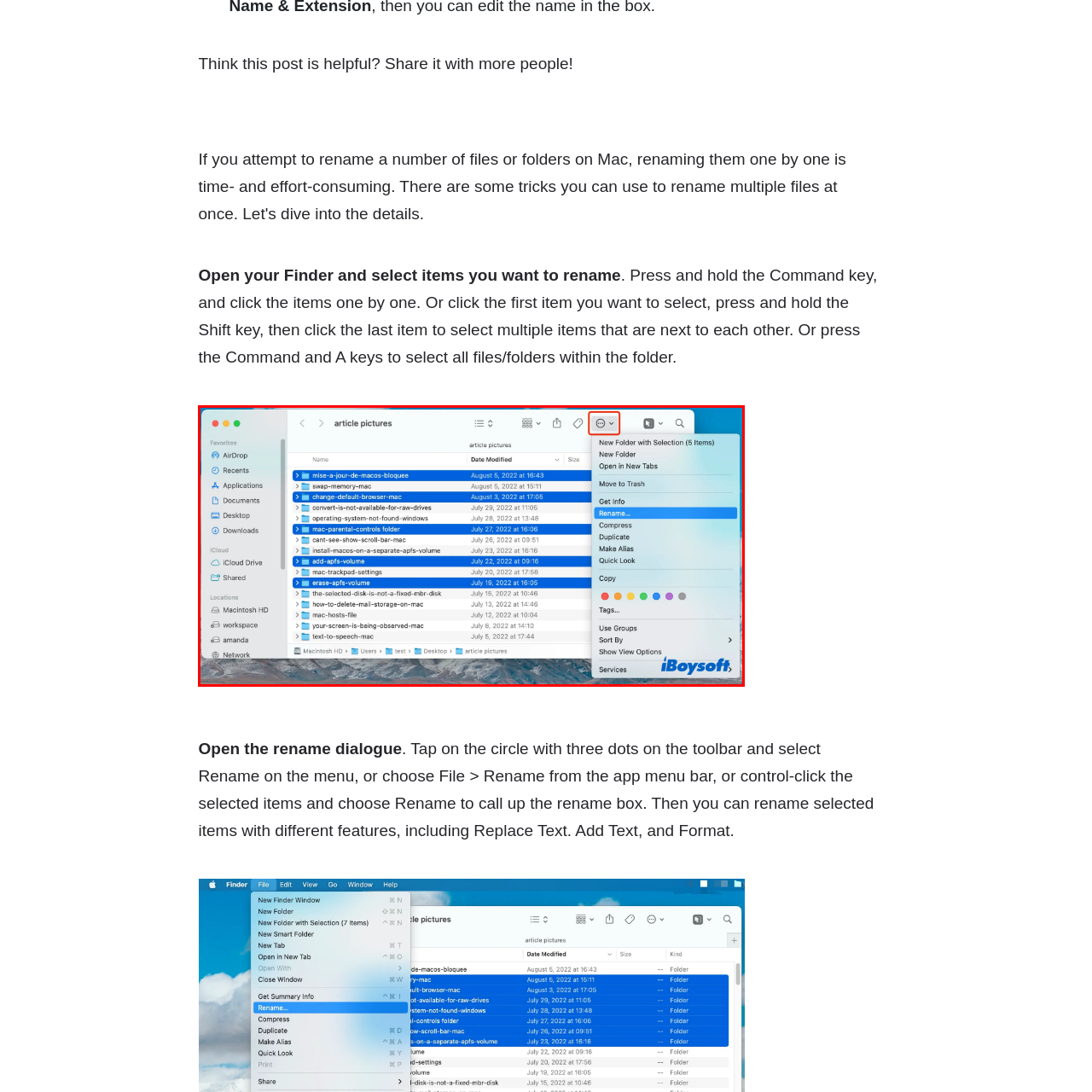How can users rename selected items in the Finder window? Study the image bordered by the red bounding box and answer briefly using a single word or a phrase.

Tap on the circle with three dots